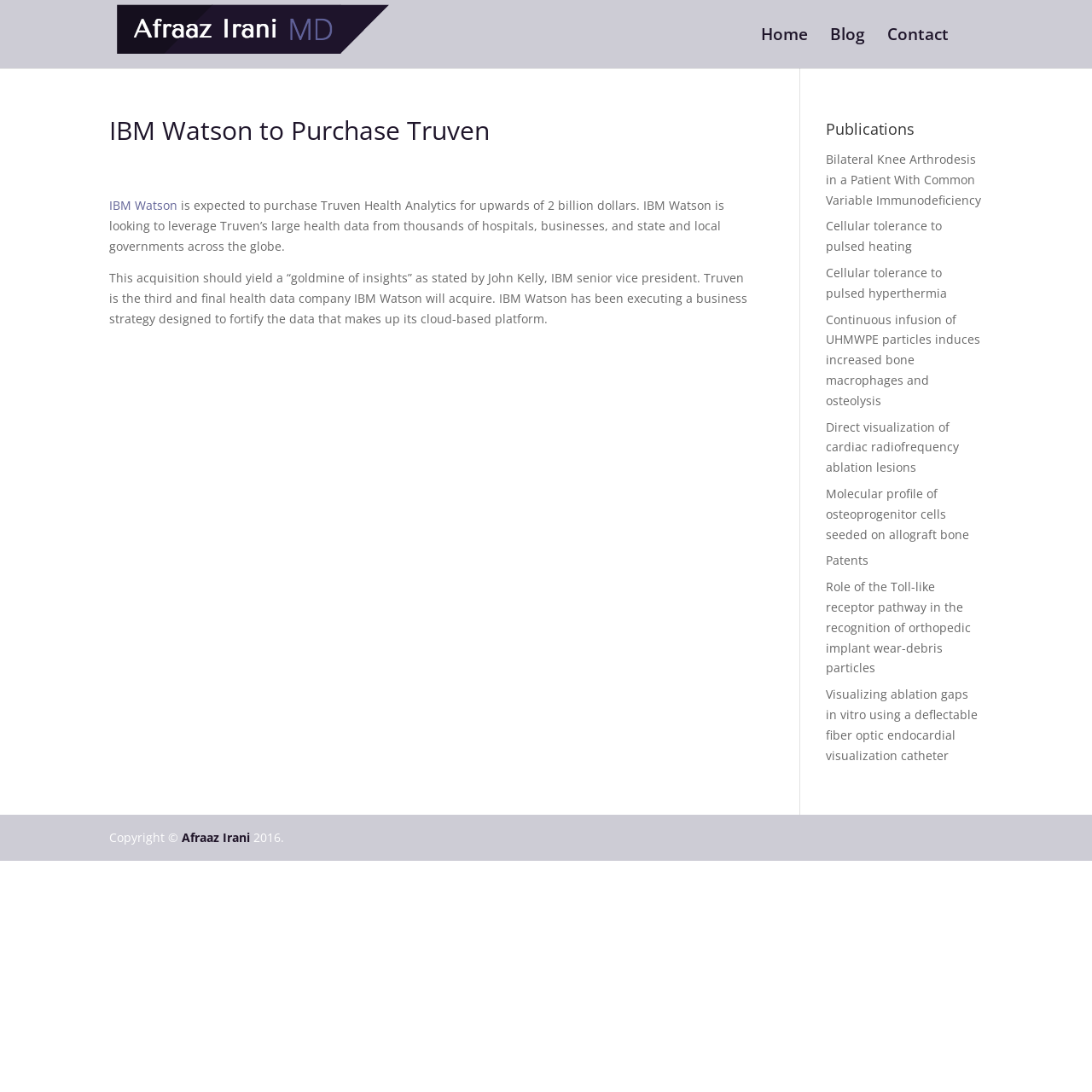Respond to the following question using a concise word or phrase: 
What is the name of the author of the webpage?

Afraaz Irani